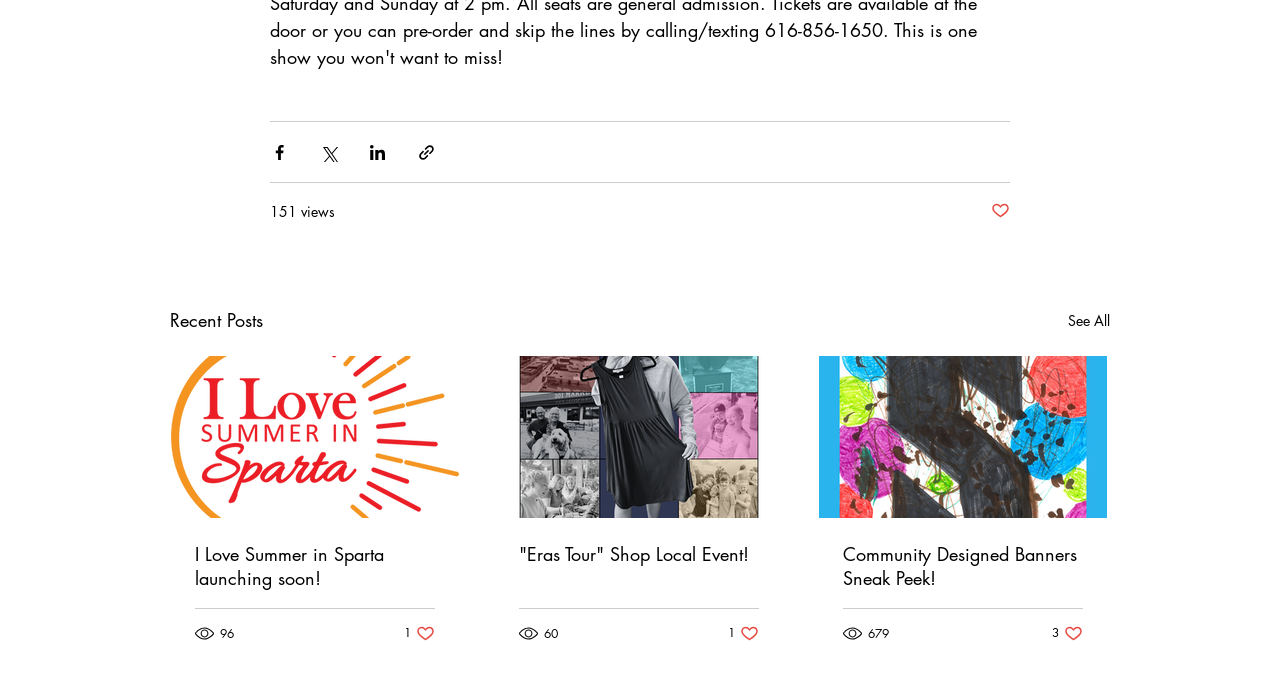Determine the bounding box for the UI element described here: "151 views".

[0.211, 0.29, 0.262, 0.32]